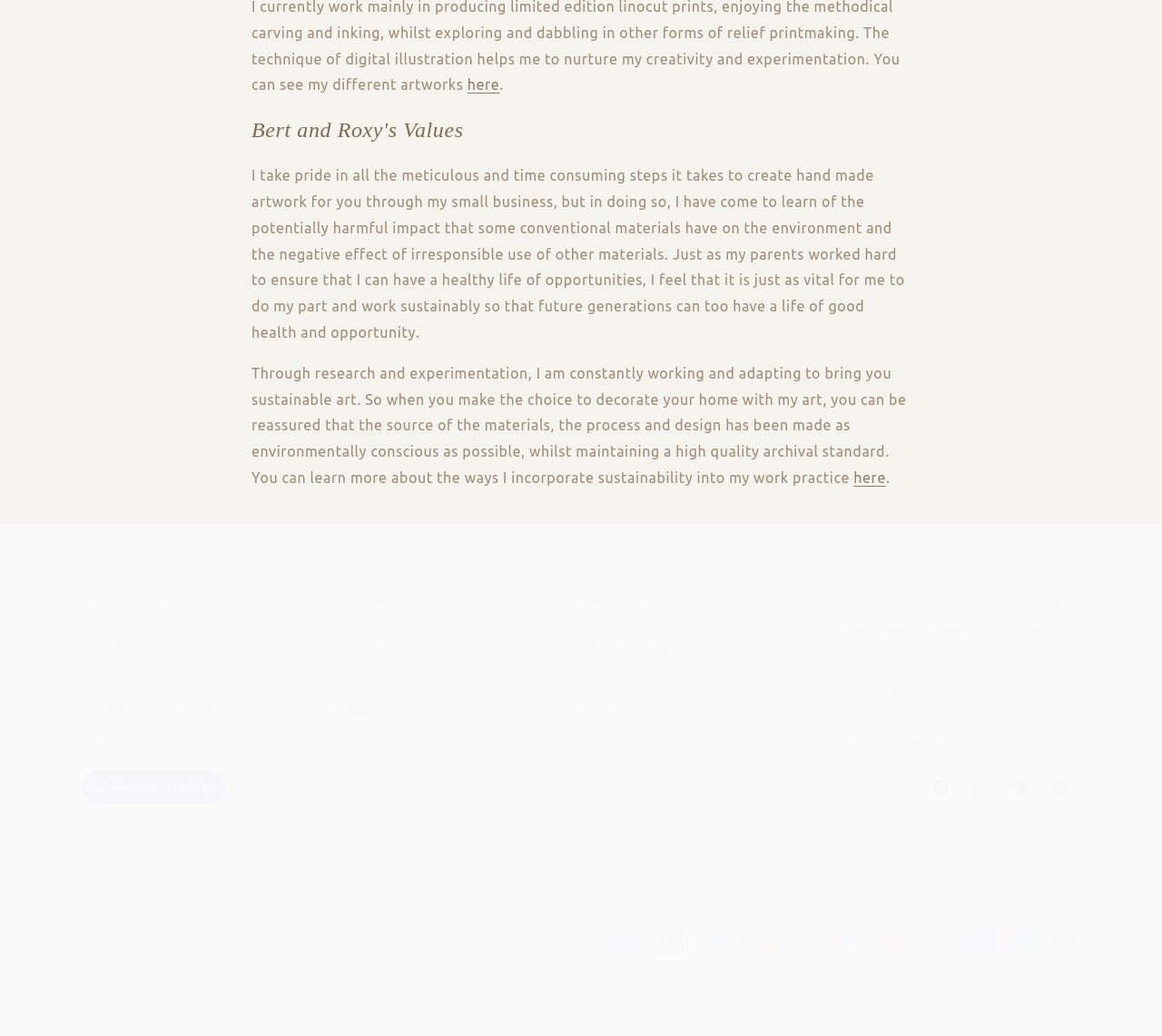Pinpoint the bounding box coordinates of the clickable area needed to execute the instruction: "Learn more about sustainability". The coordinates should be specified as four float numbers between 0 and 1, i.e., [left, top, right, bottom].

[0.735, 0.453, 0.762, 0.469]